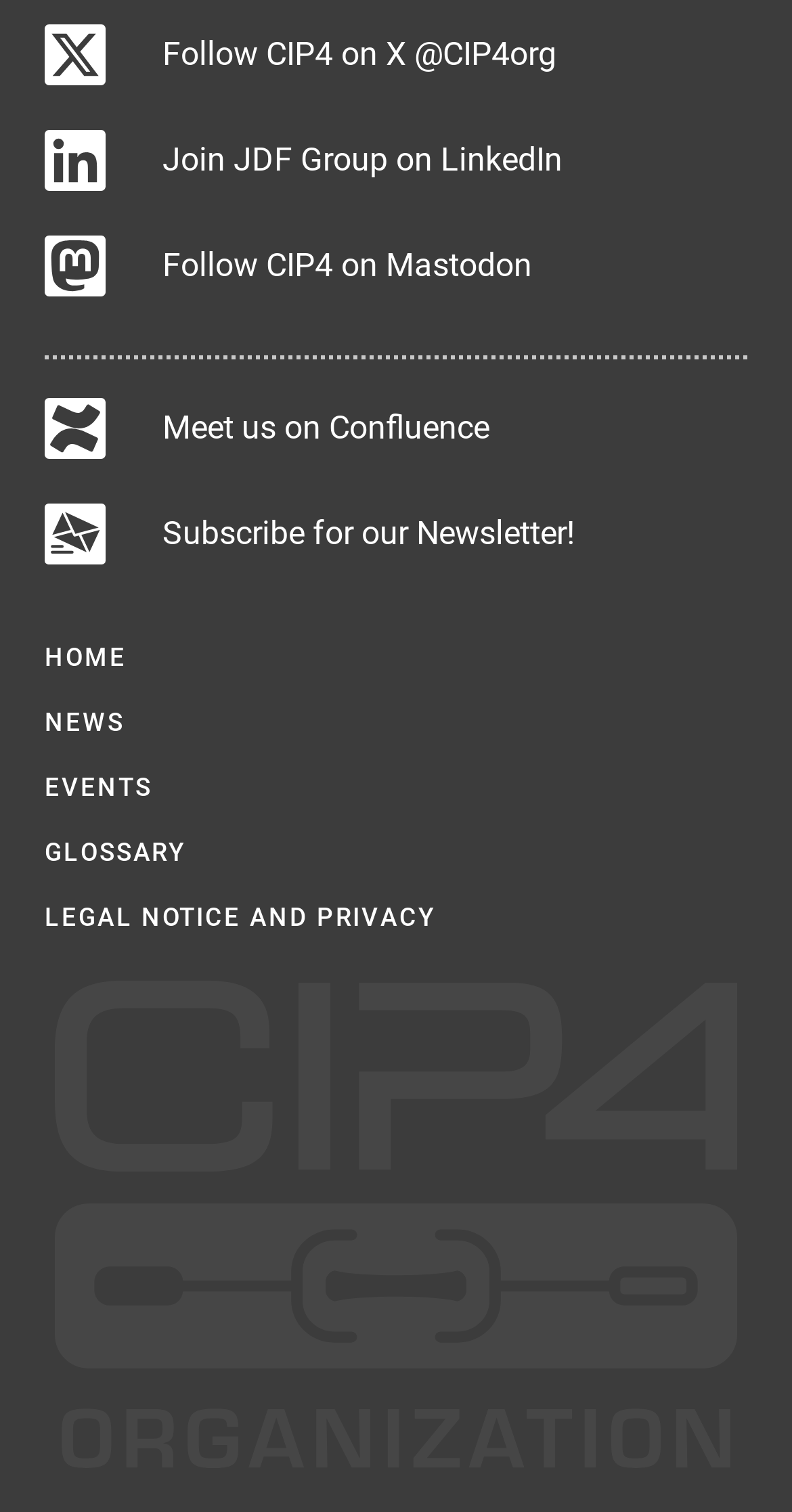Please specify the bounding box coordinates of the area that should be clicked to accomplish the following instruction: "Follow CIP4 on X". The coordinates should consist of four float numbers between 0 and 1, i.e., [left, top, right, bottom].

[0.154, 0.005, 0.754, 0.074]